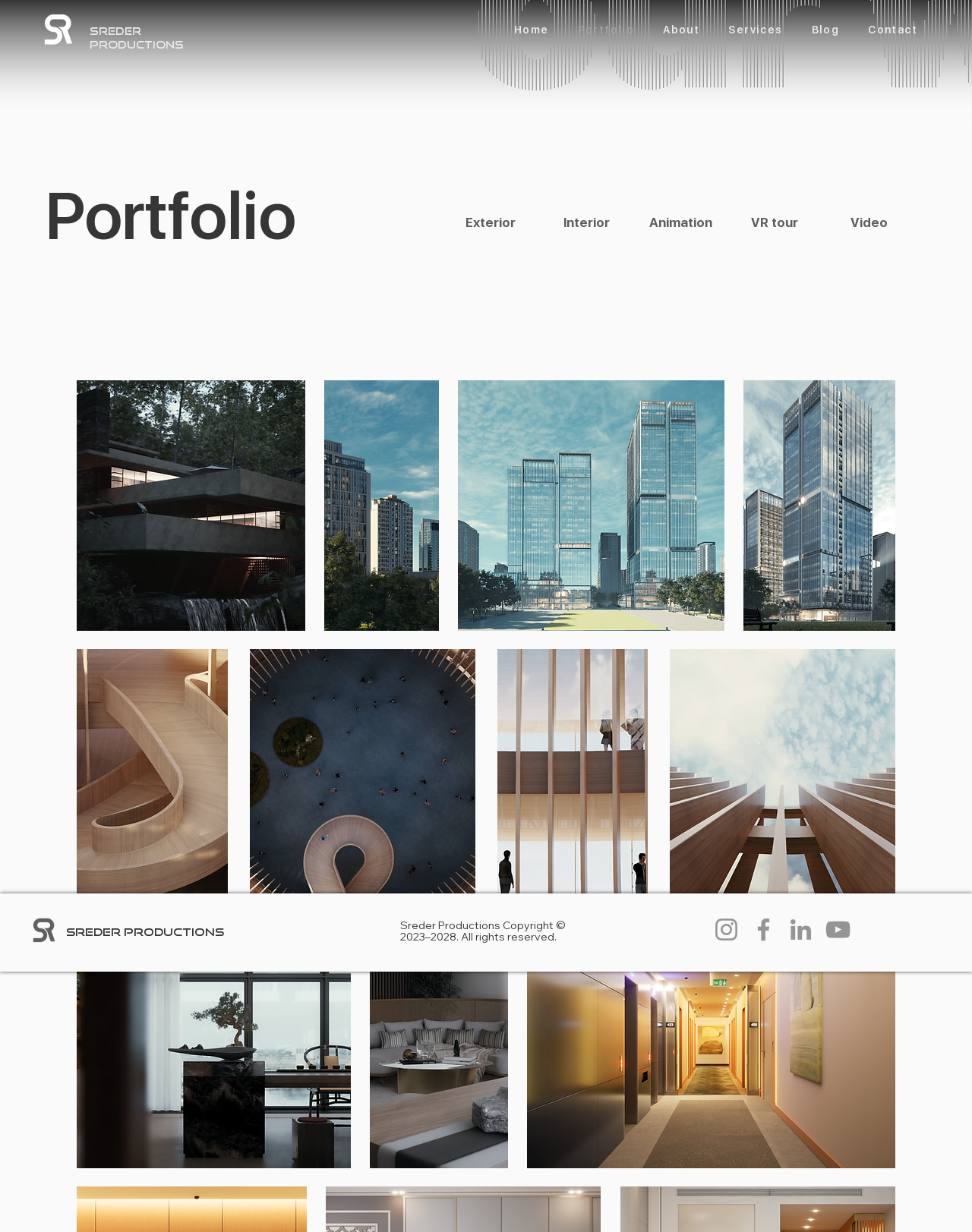Identify the bounding box for the UI element described as: "SREDER PRODUCTIONS". Ensure the coordinates are four float numbers between 0 and 1, formatted as [left, top, right, bottom].

[0.092, 0.02, 0.189, 0.041]